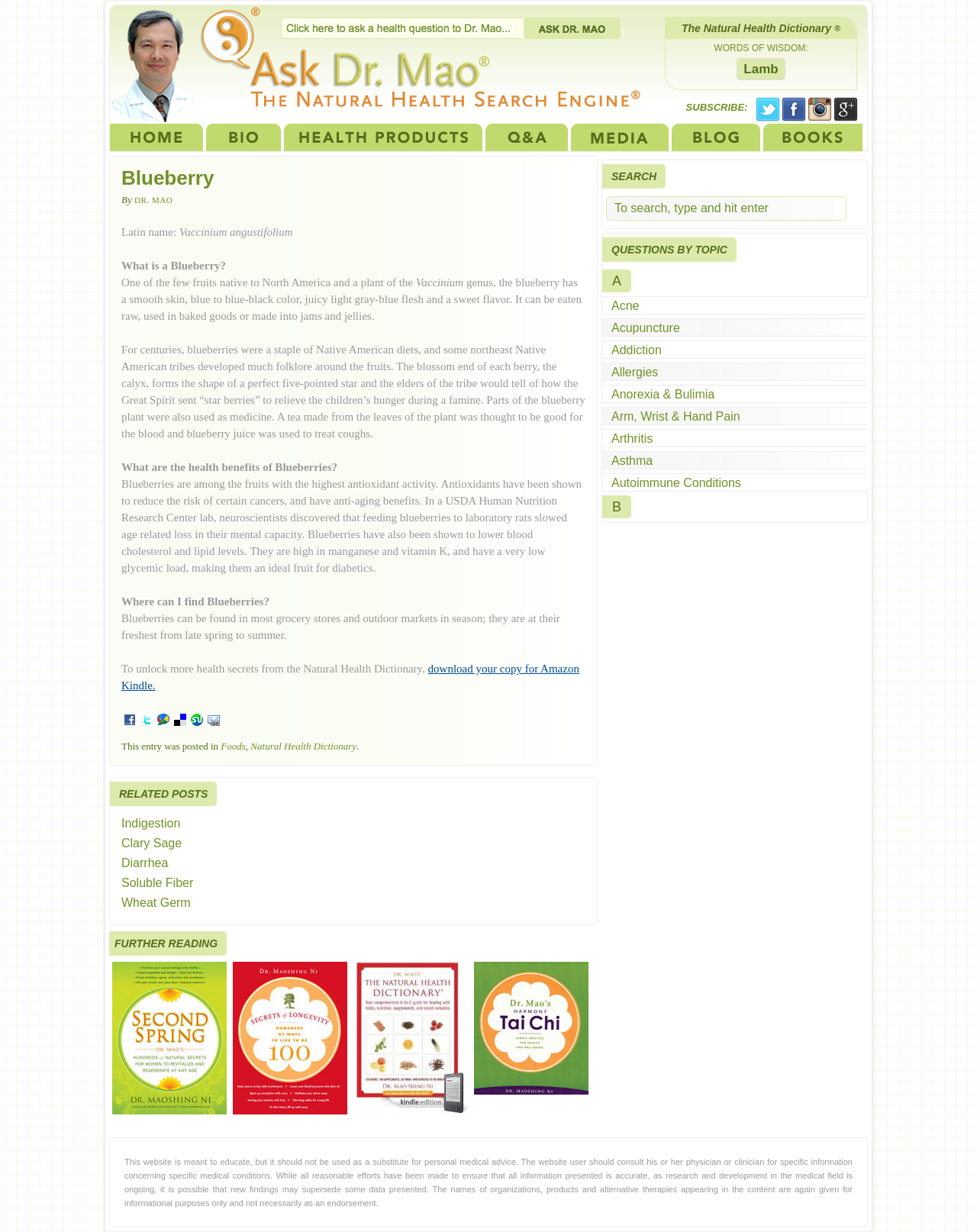What social media platforms can users follow this webpage on?
Using the picture, provide a one-word or short phrase answer.

Facebook, Twitter, Instagram, Google+